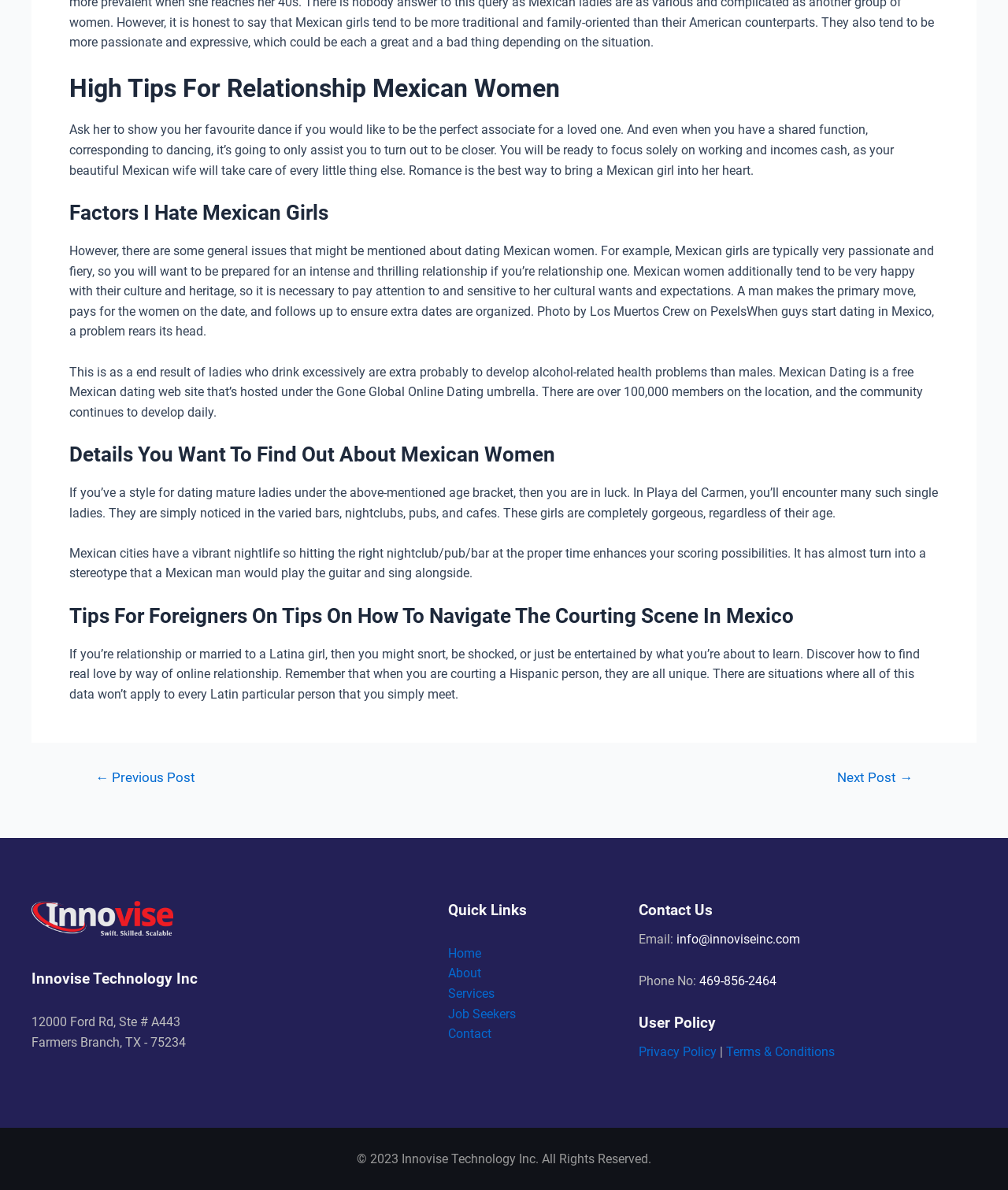Find the bounding box coordinates of the clickable area required to complete the following action: "Click on 'Home'".

[0.444, 0.795, 0.477, 0.807]